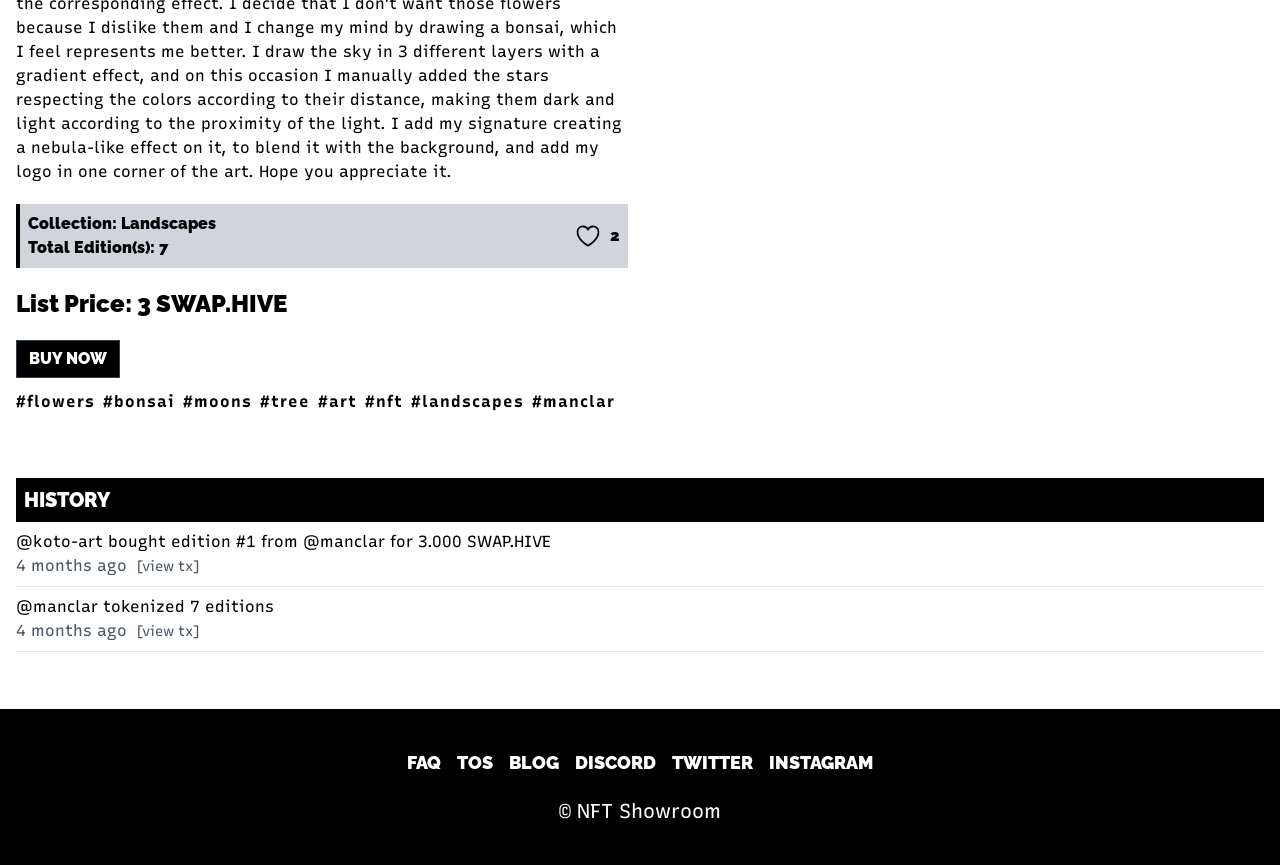Provide the bounding box coordinates in the format (top-left x, top-left y, bottom-right x, bottom-right y). All values are floating point numbers between 0 and 1. Determine the bounding box coordinate of the UI element described as: Buy Now

[0.012, 0.393, 0.094, 0.437]